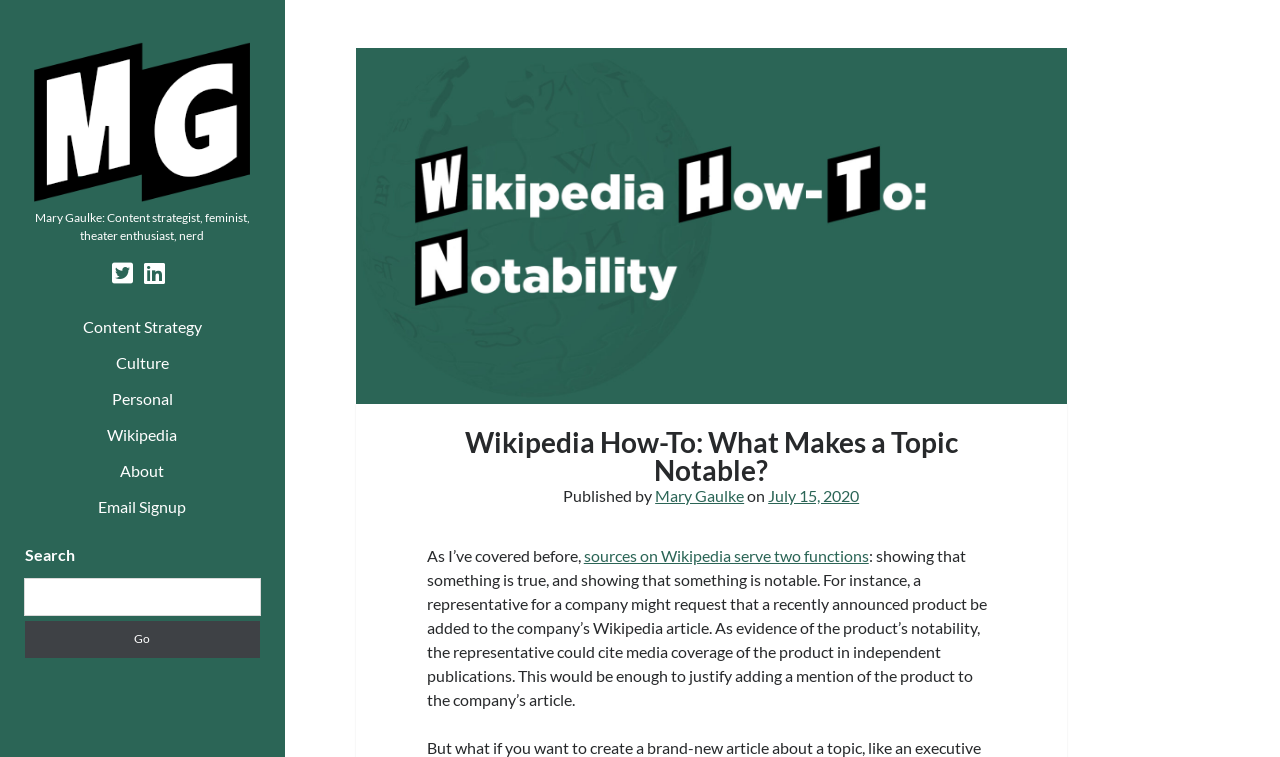Given the element description parent_node: Search value="Go", predict the bounding box coordinates for the UI element in the webpage screenshot. The format should be (top-left x, top-left y, bottom-right x, bottom-right y), and the values should be between 0 and 1.

[0.019, 0.82, 0.203, 0.869]